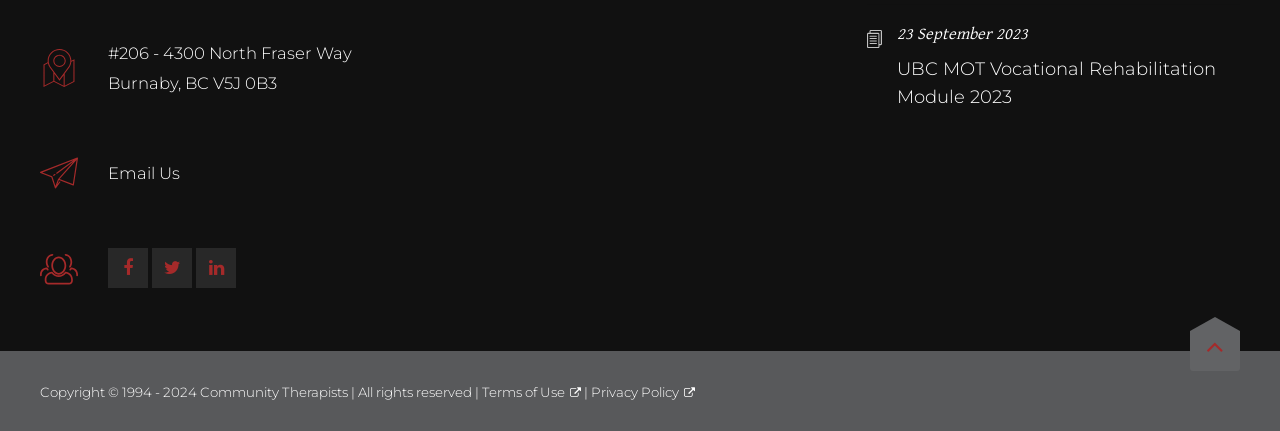What is the date mentioned on the webpage?
Based on the visual information, provide a detailed and comprehensive answer.

The date is mentioned in the top-right section of the webpage, where it is written as '23 September 2023'.